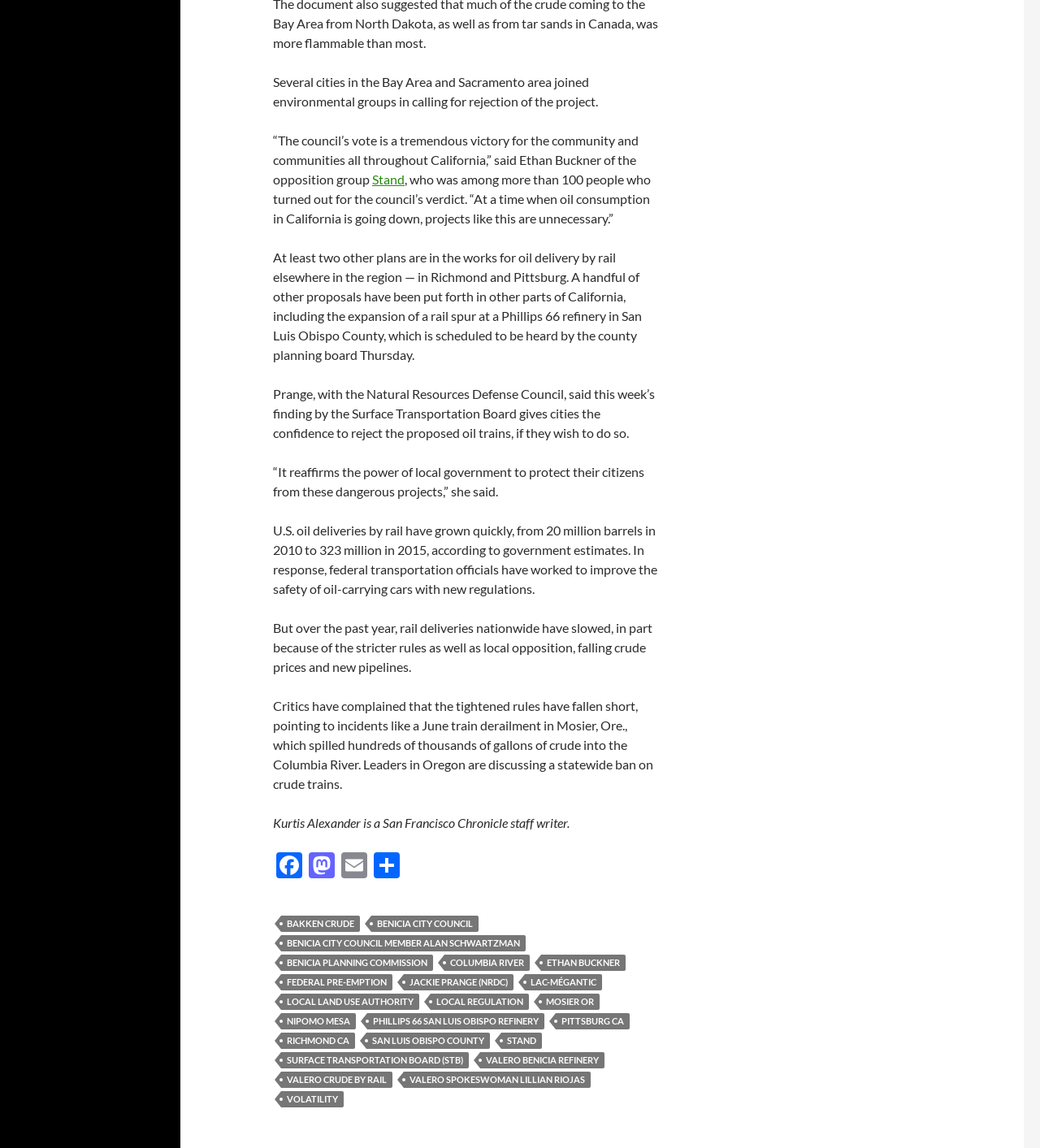Using the provided element description "Benicia City Council", determine the bounding box coordinates of the UI element.

[0.357, 0.798, 0.46, 0.812]